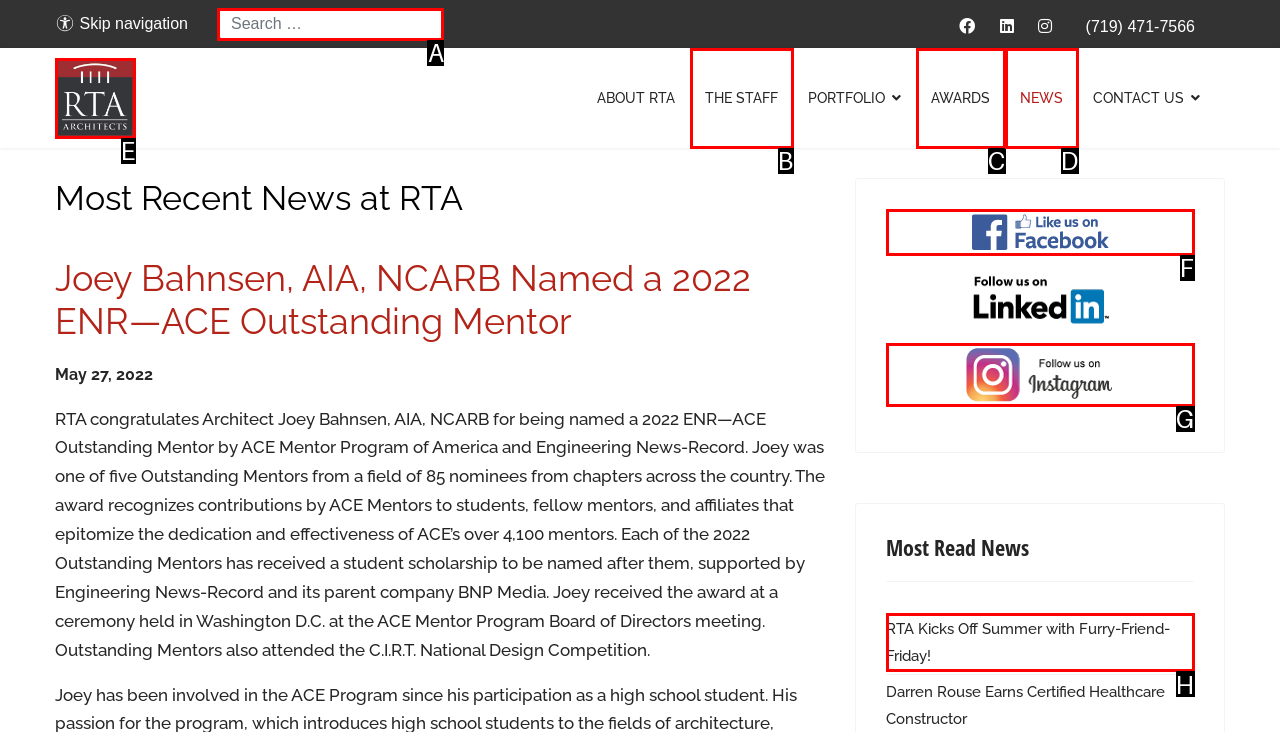From the given choices, identify the element that matches: alt="follow us on Instagram link"
Answer with the letter of the selected option.

G